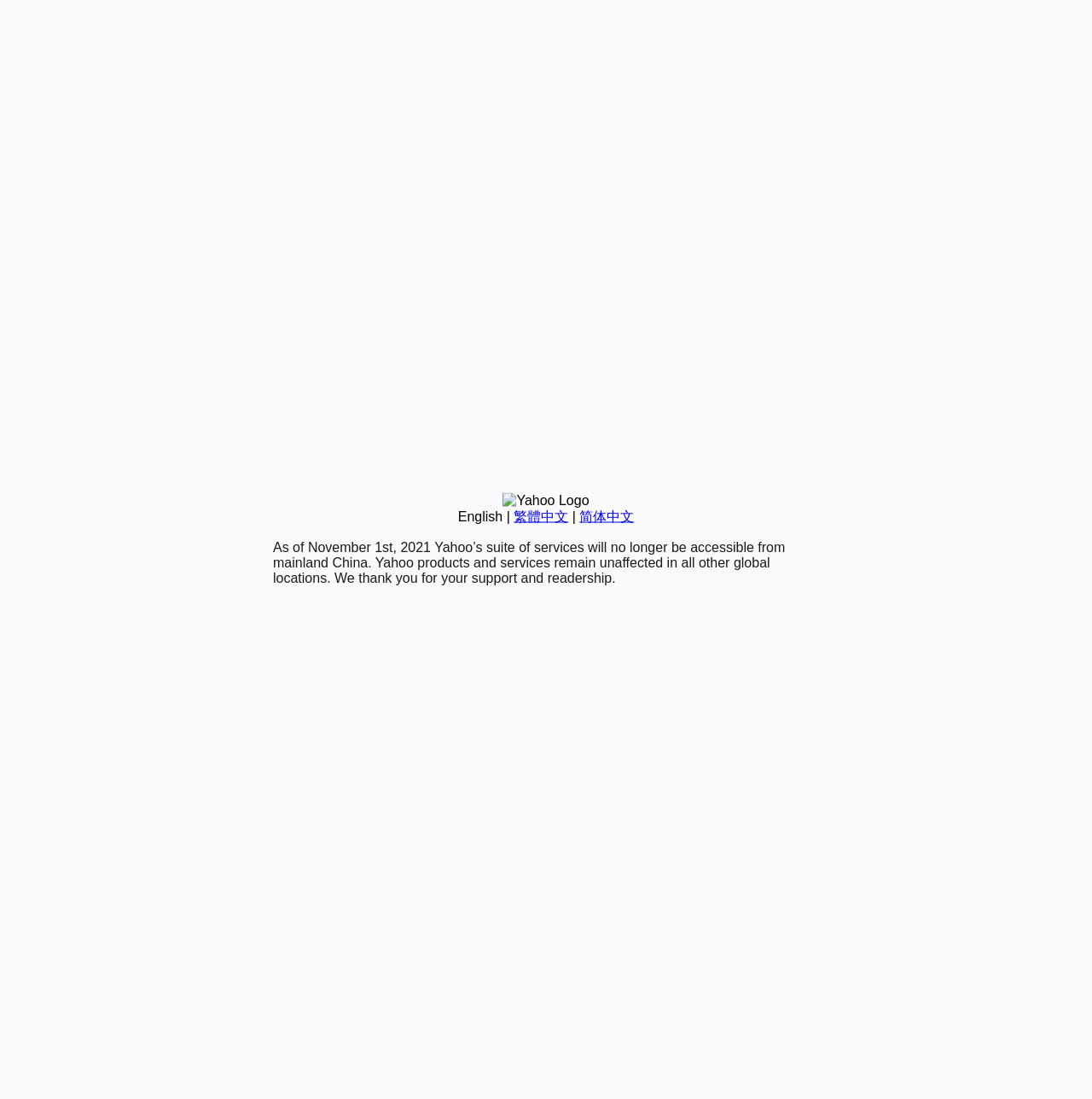Based on the element description Contact us, identify the bounding box coordinates for the UI element. The coordinates should be in the format (top-left x, top-left y, bottom-right x, bottom-right y) and within the 0 to 1 range.

None